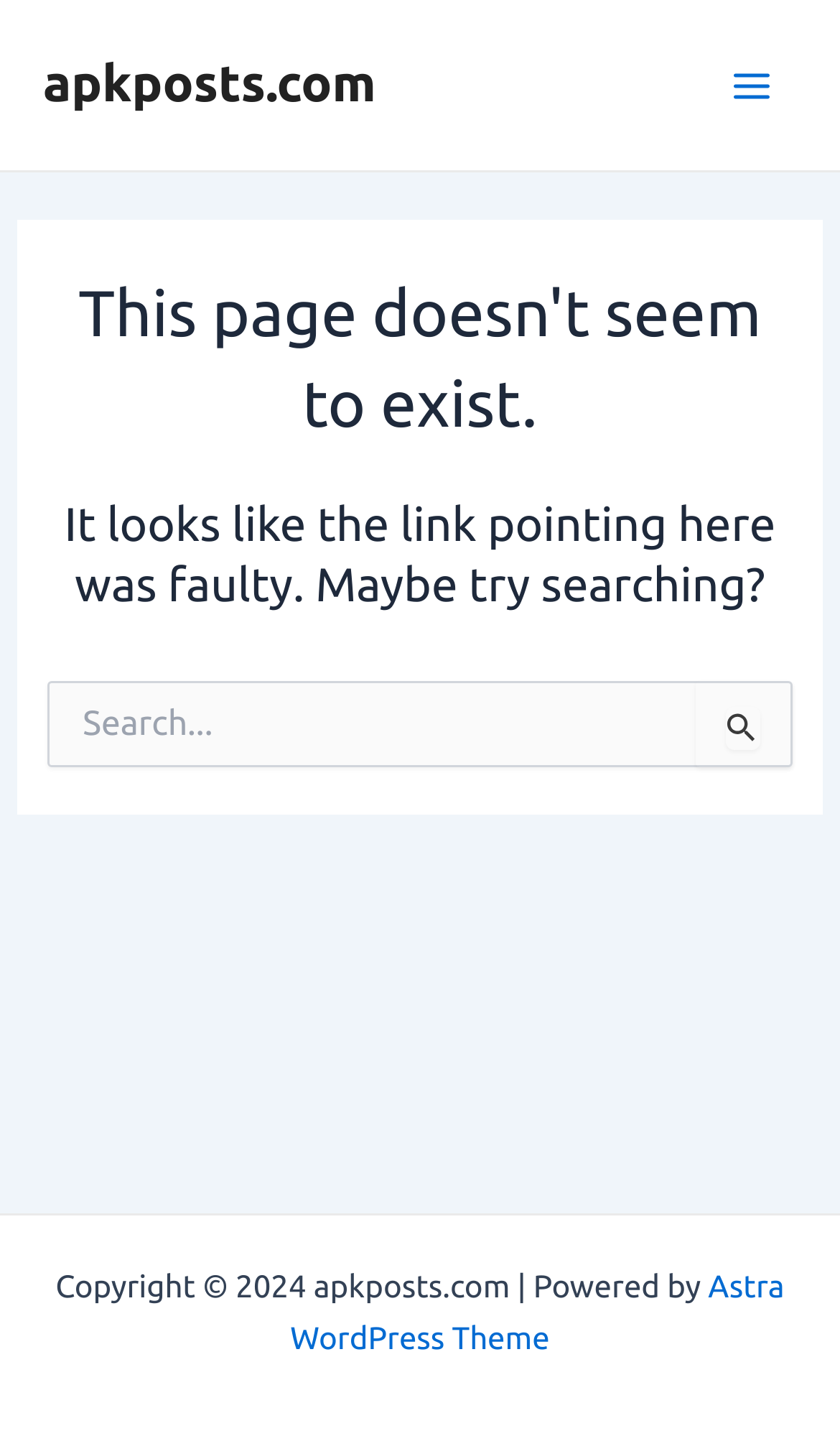Offer a meticulous caption that includes all visible features of the webpage.

The webpage is a "Page not found" error page from apkposts.com. At the top left, there is a link to the website's homepage, "apkposts.com". To the right of this link, there is a button labeled "Main Menu" with an accompanying image. 

Below these elements, there is a header section that spans the width of the page. Within this section, there are two headings. The first heading reads, "This page doesn't seem to exist." The second heading says, "It looks like the link pointing here was faulty. Maybe try searching?" 

Underneath the headings, there is a search bar that occupies the full width of the page. The search bar has a label "Search for:" and a text input field. To the right of the text input field, there are two buttons: "Search Submit" with a small image, and a "Search" button. 

At the very bottom of the page, there is a footer section that spans the full width of the page. This section contains a copyright notice that reads, "Copyright © 2024 apkposts.com | Powered by", followed by a link to "Astra WordPress Theme".